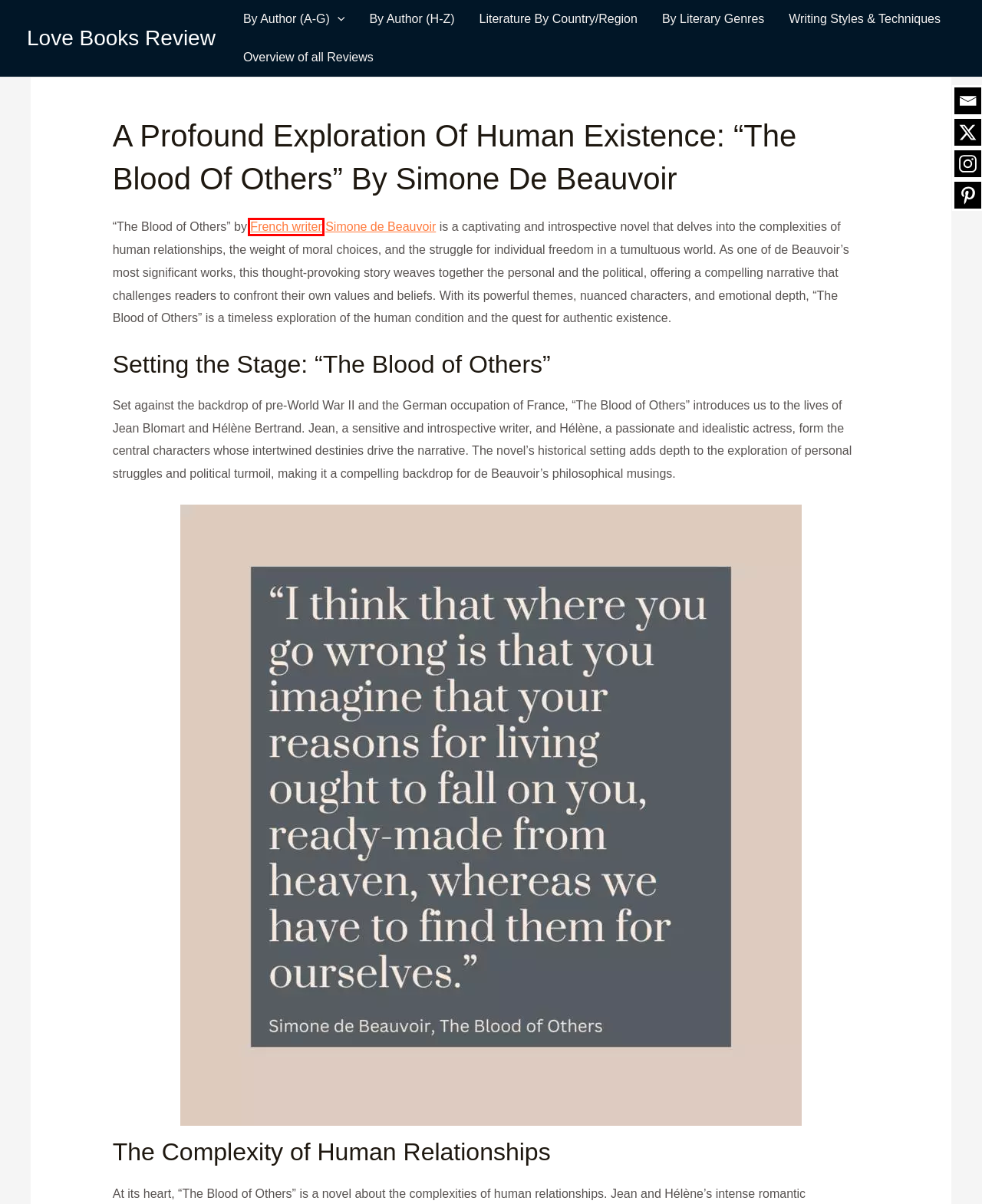Provided is a screenshot of a webpage with a red bounding box around an element. Select the most accurate webpage description for the page that appears after clicking the highlighted element. Here are the candidates:
A. By Author (A-G) | Love Books Review
B. Simone de Beauvoir | Love Books Review
C. Overview of all Reviews | Love Books Review
D. Book Reviews | Love Books Review
E. Literature By Country/Region | Love Books Review
F. By Literary Genres | Love Books Review
G. By Author (H-Z) | Love Books Review
H. French Literature | Love Books Review

H